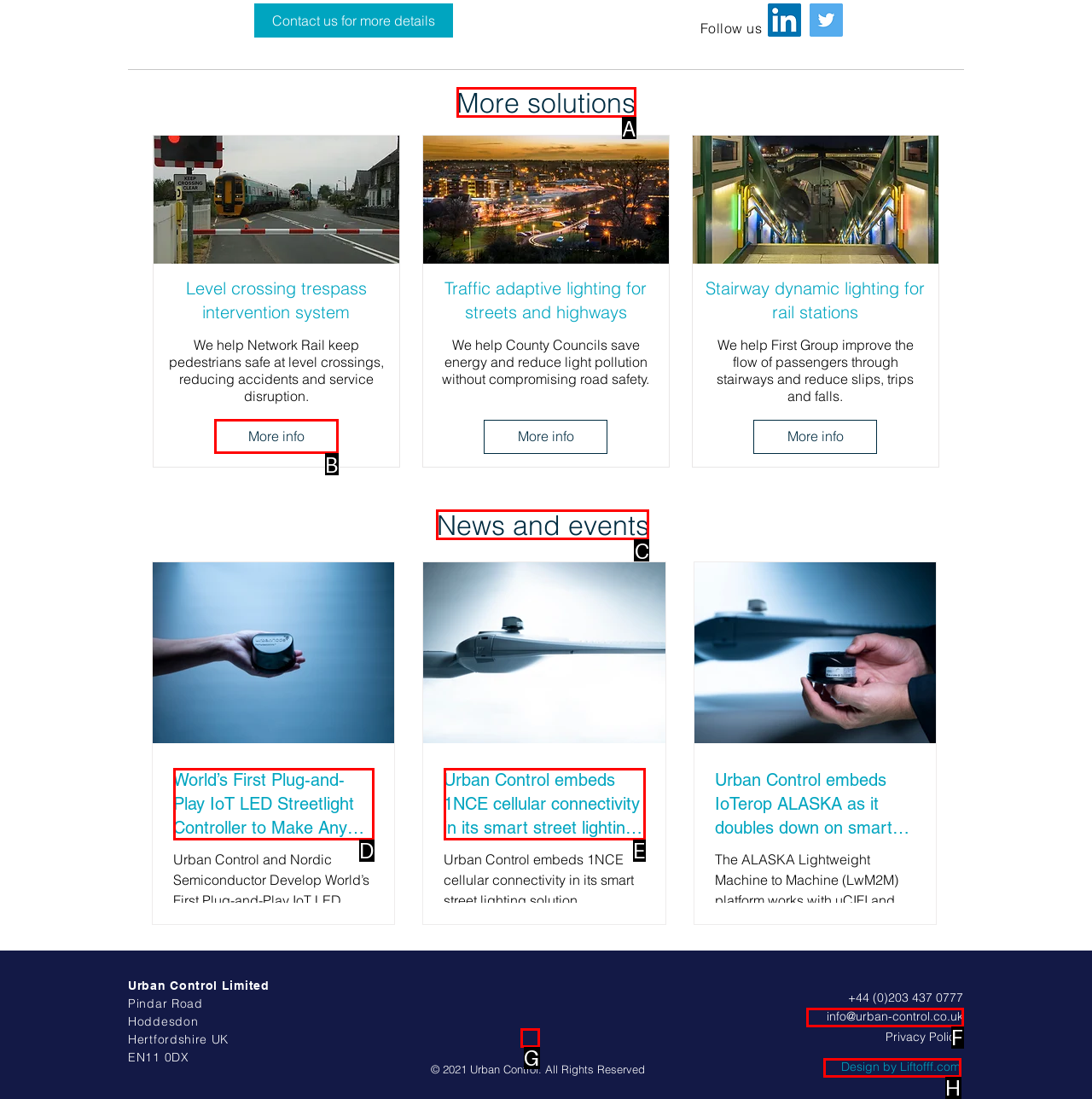Identify the letter that best matches this UI element description: Design by Liftofff.com
Answer with the letter from the given options.

H